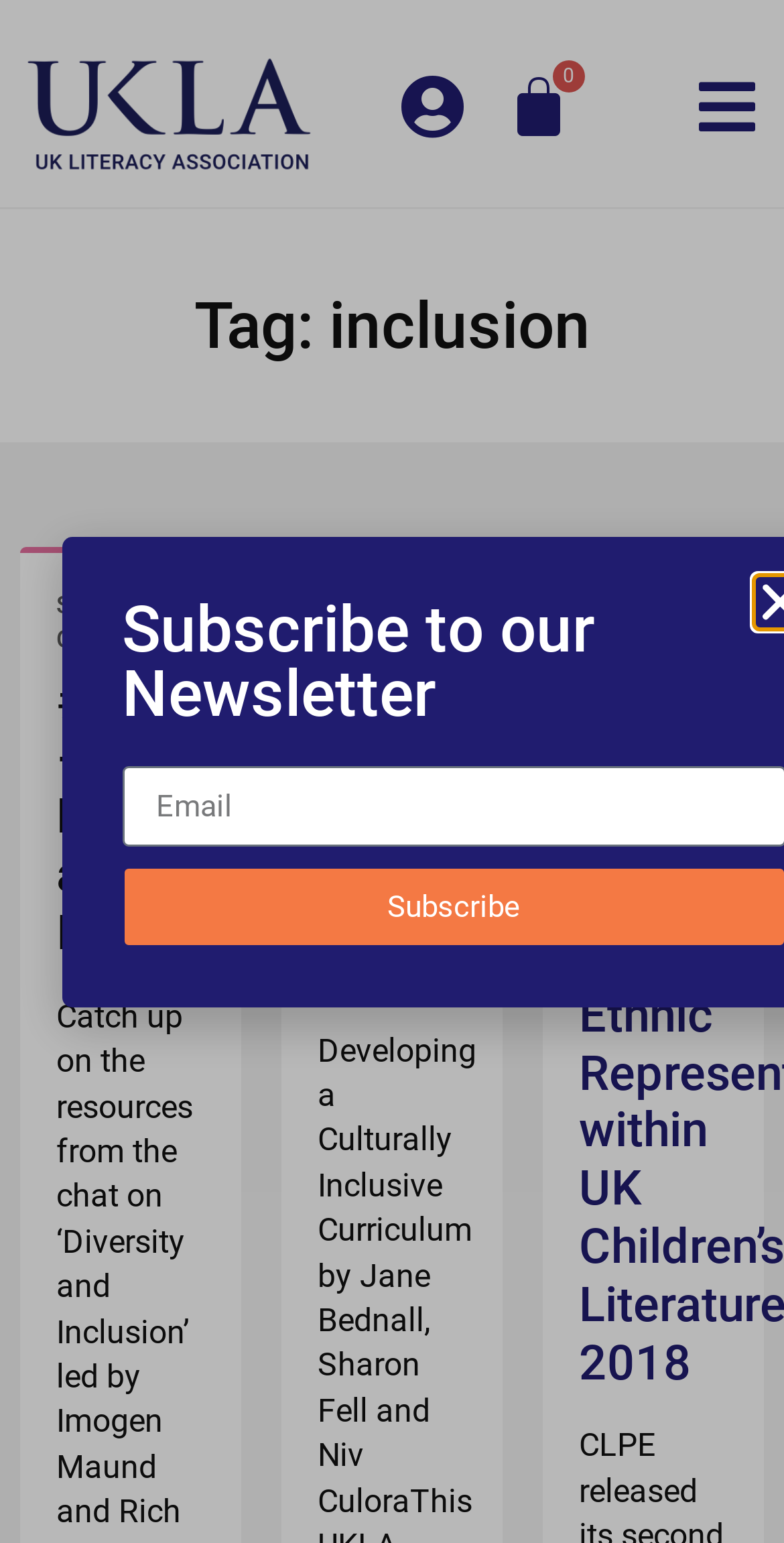Use a single word or phrase to respond to the question:
How many links are there on the webpage?

9